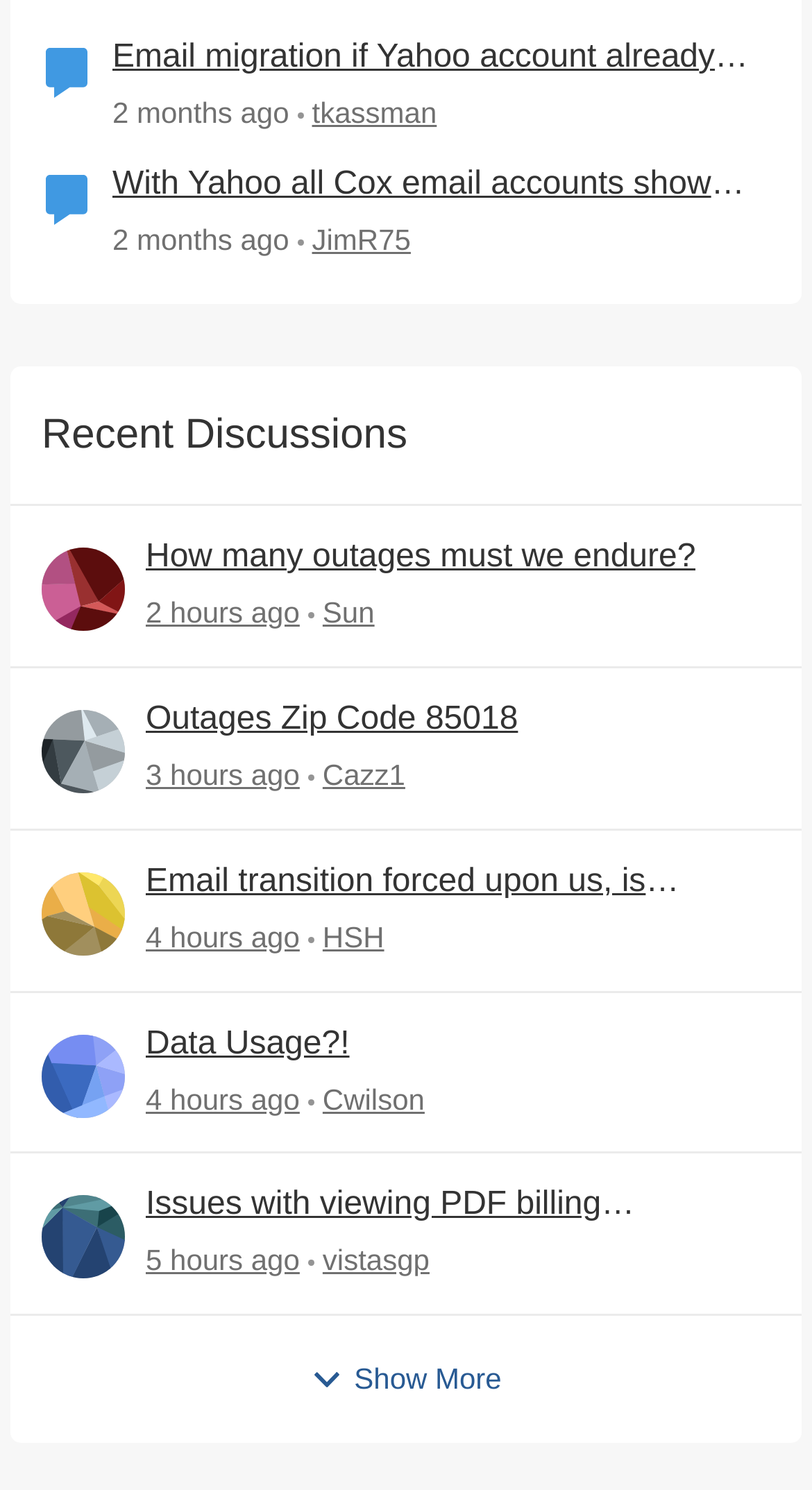Using the details in the image, give a detailed response to the question below:
How many discussions are shown on this page?

There are 9 discussions shown on this page, each with a heading element and a link to the author's name, along with the time posted and the author's avatar.